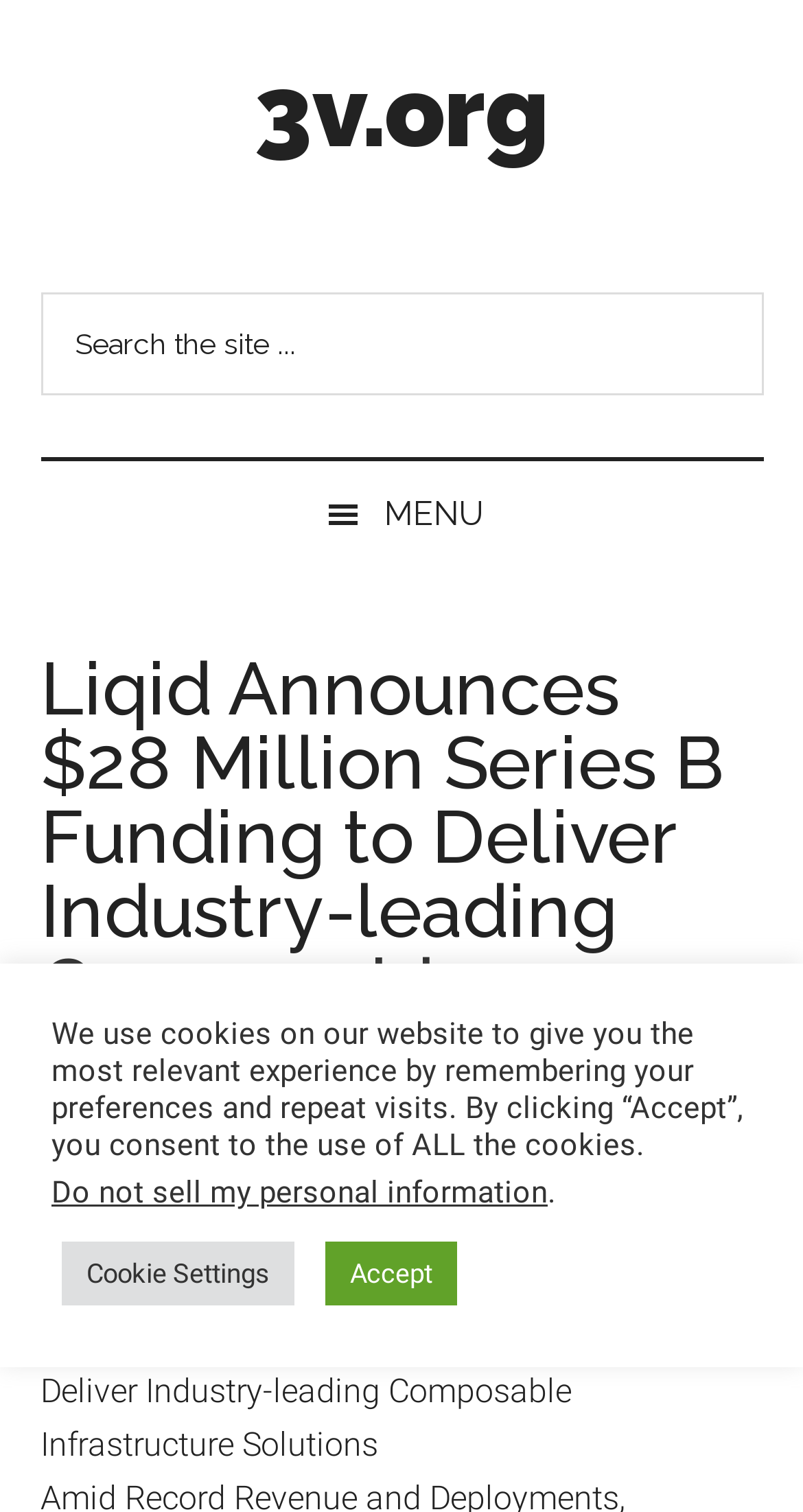Kindly determine the bounding box coordinates for the area that needs to be clicked to execute this instruction: "View the article".

[0.05, 0.43, 0.95, 0.774]